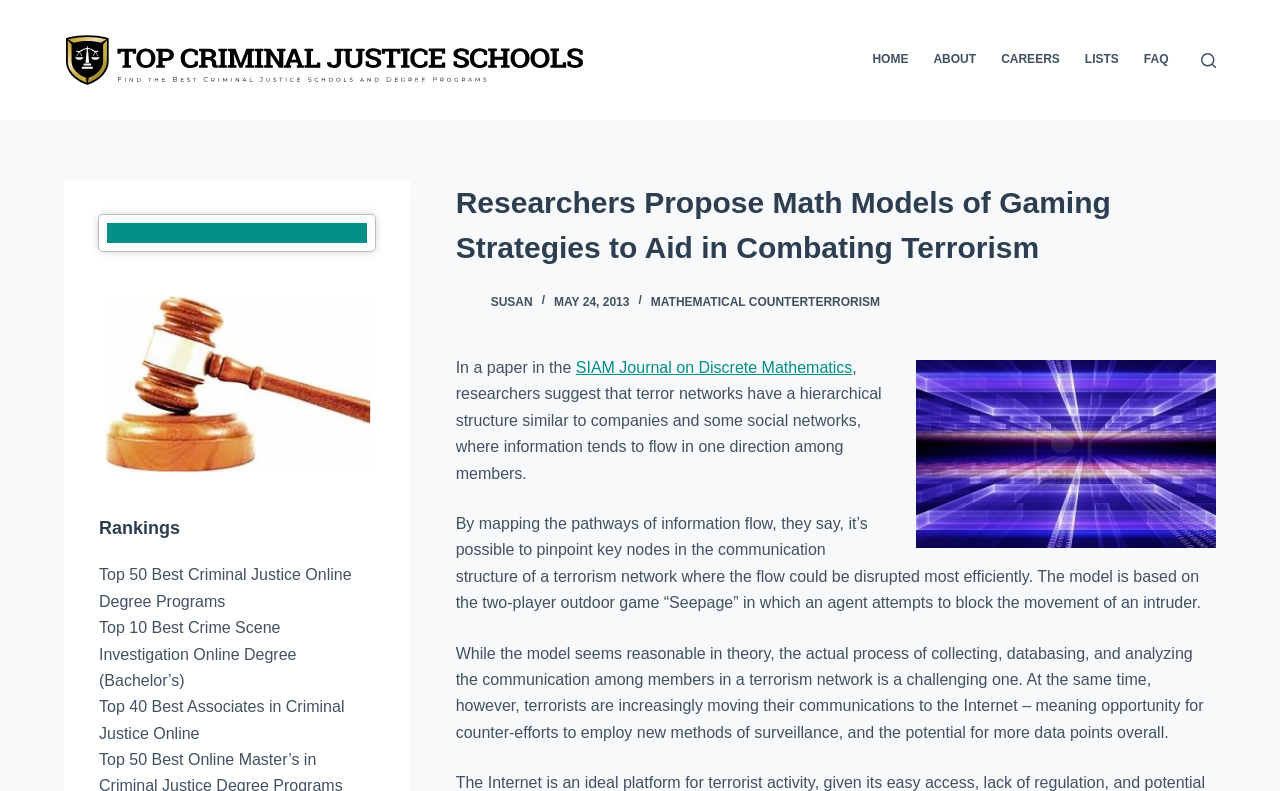Identify the bounding box coordinates of the clickable section necessary to follow the following instruction: "Open the search form". The coordinates should be presented as four float numbers from 0 to 1, i.e., [left, top, right, bottom].

[0.938, 0.066, 0.95, 0.085]